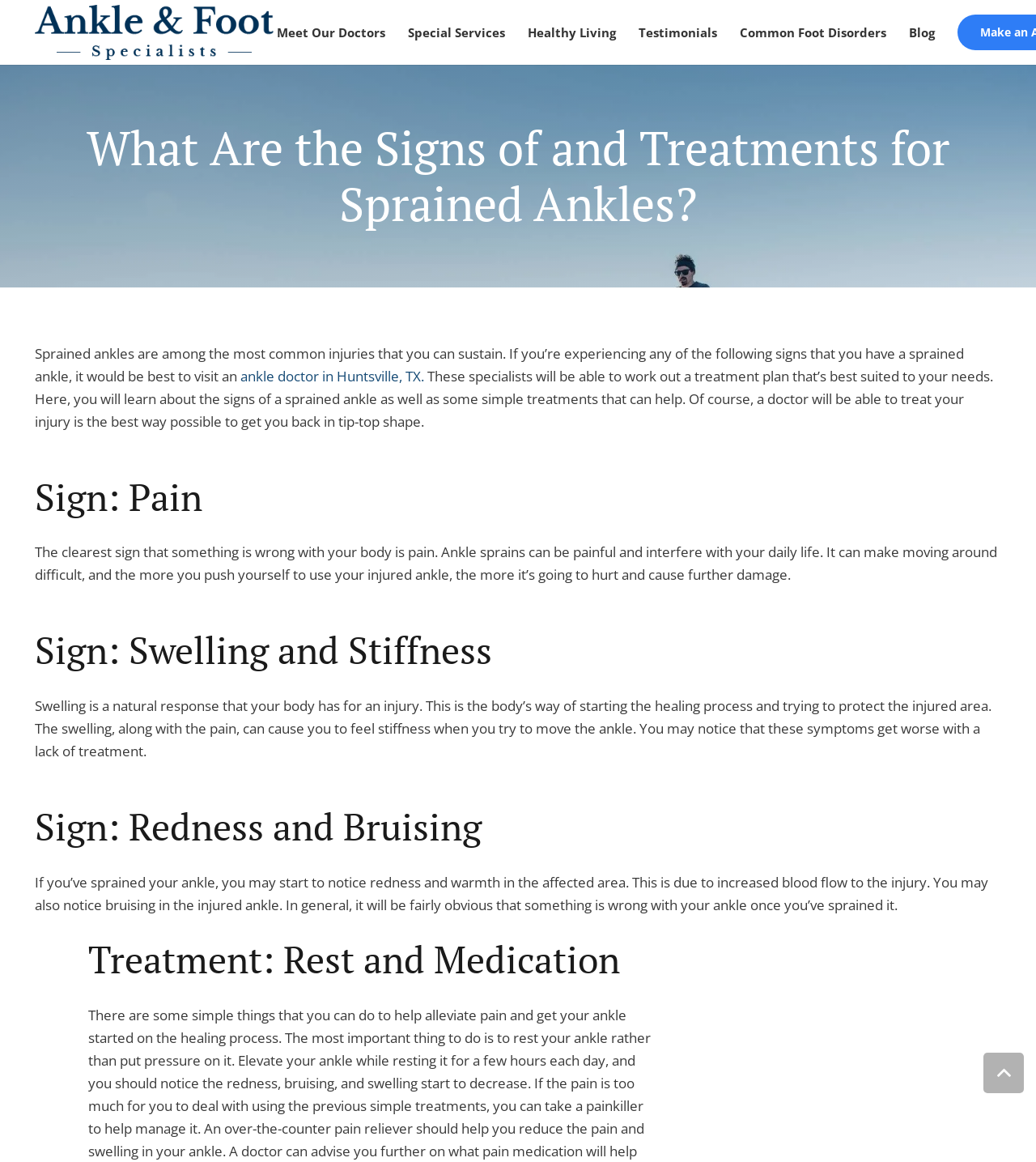Given the element description: "ankle doctor in Huntsville, TX.", predict the bounding box coordinates of this UI element. The coordinates must be four float numbers between 0 and 1, given as [left, top, right, bottom].

[0.232, 0.315, 0.409, 0.331]